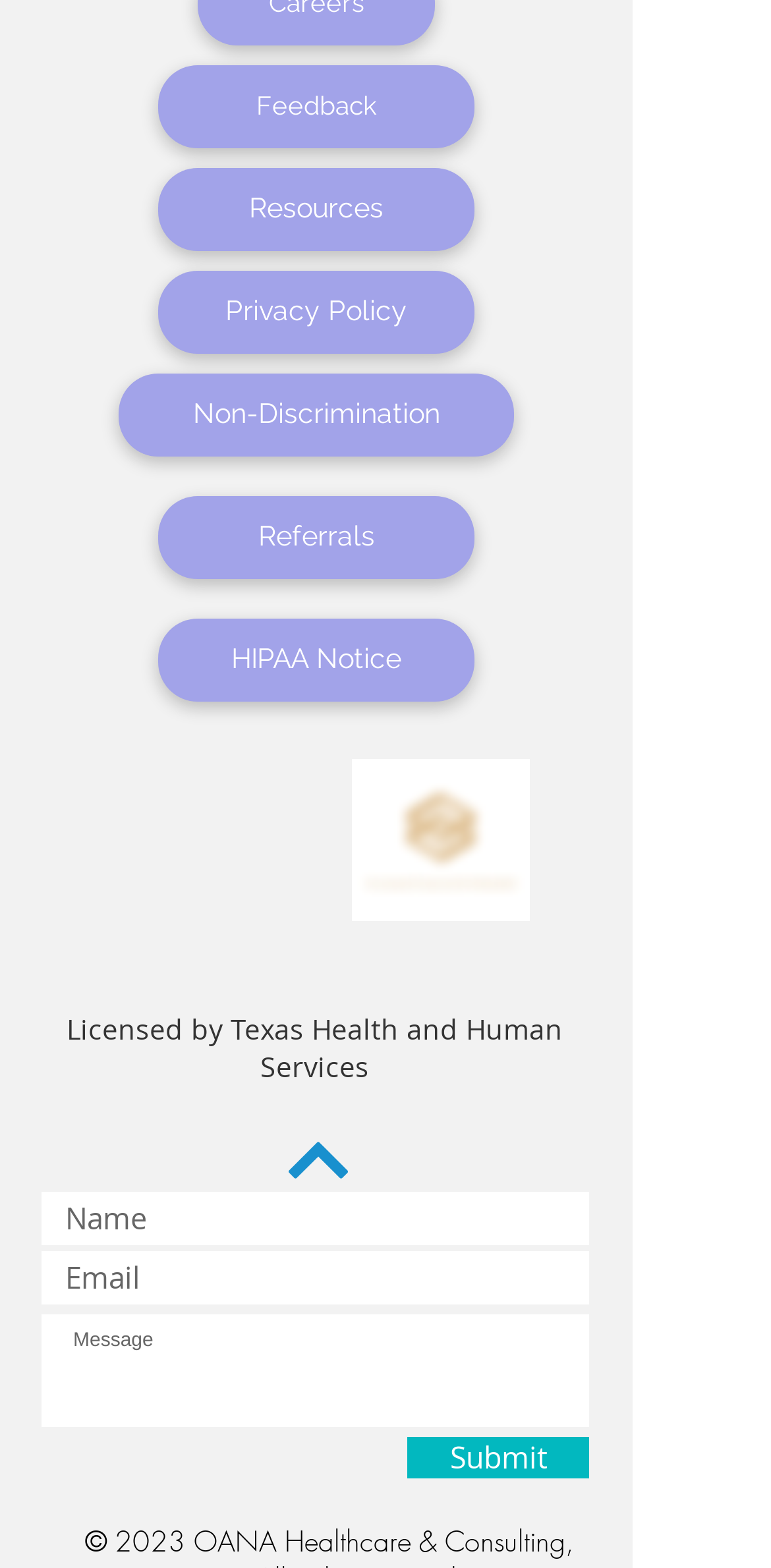Answer the following query concisely with a single word or phrase:
What is the organization licensed by?

Texas Health and Human Services